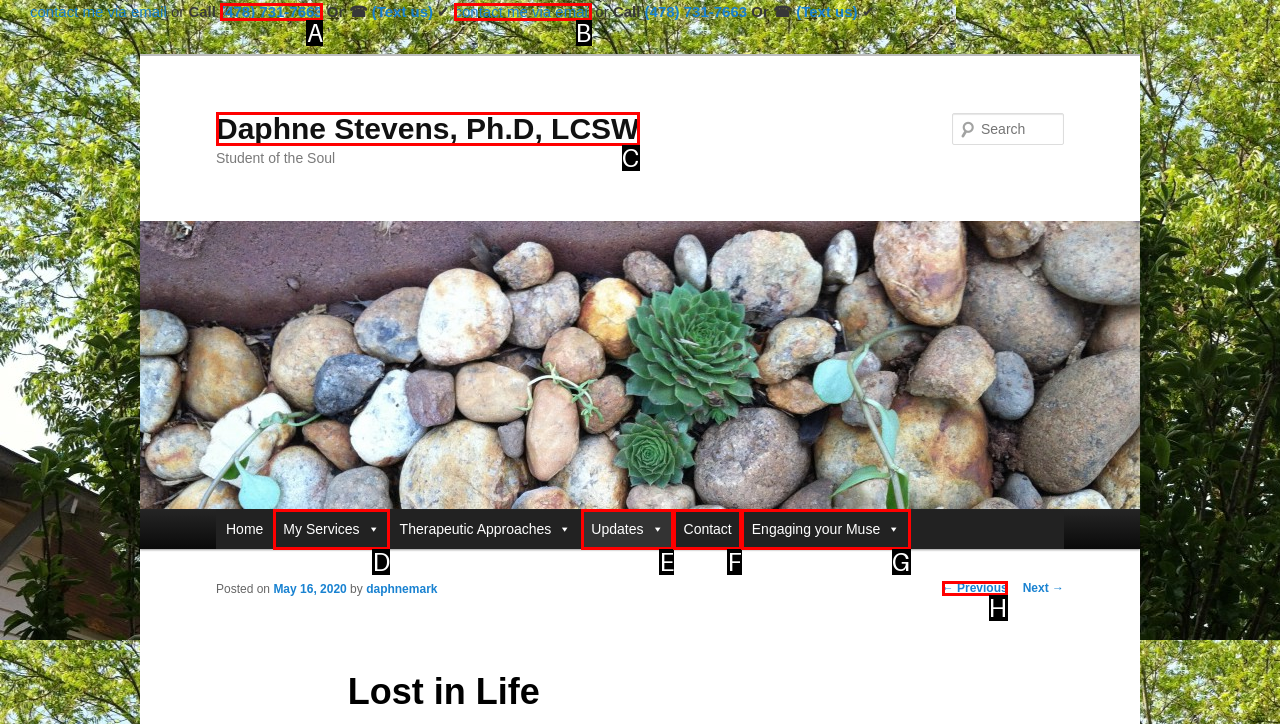Select the appropriate HTML element that needs to be clicked to finish the task: View previous post
Reply with the letter of the chosen option.

H